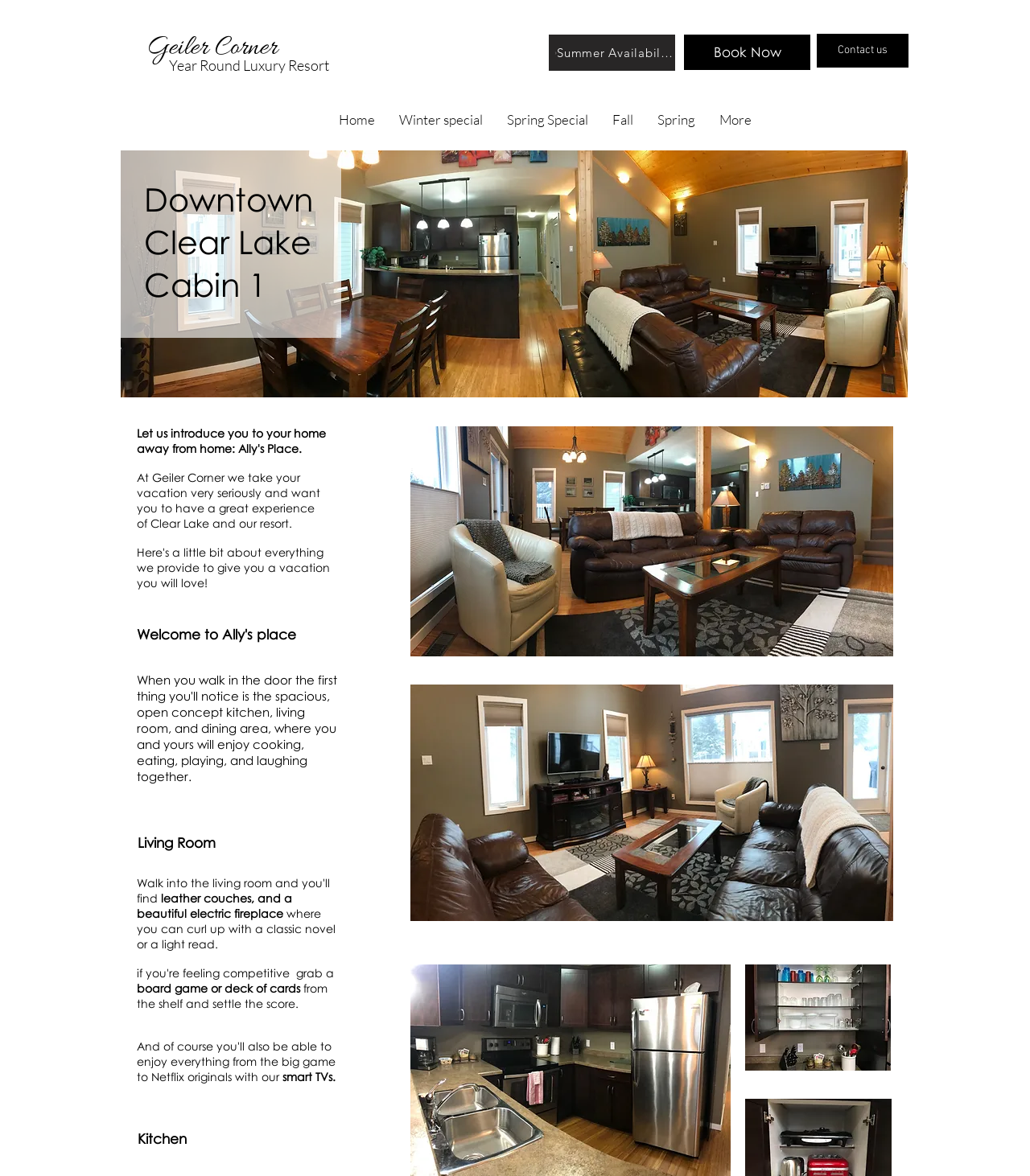Answer the following inquiry with a single word or phrase:
What is the location of Cabin 1?

Clear Lake